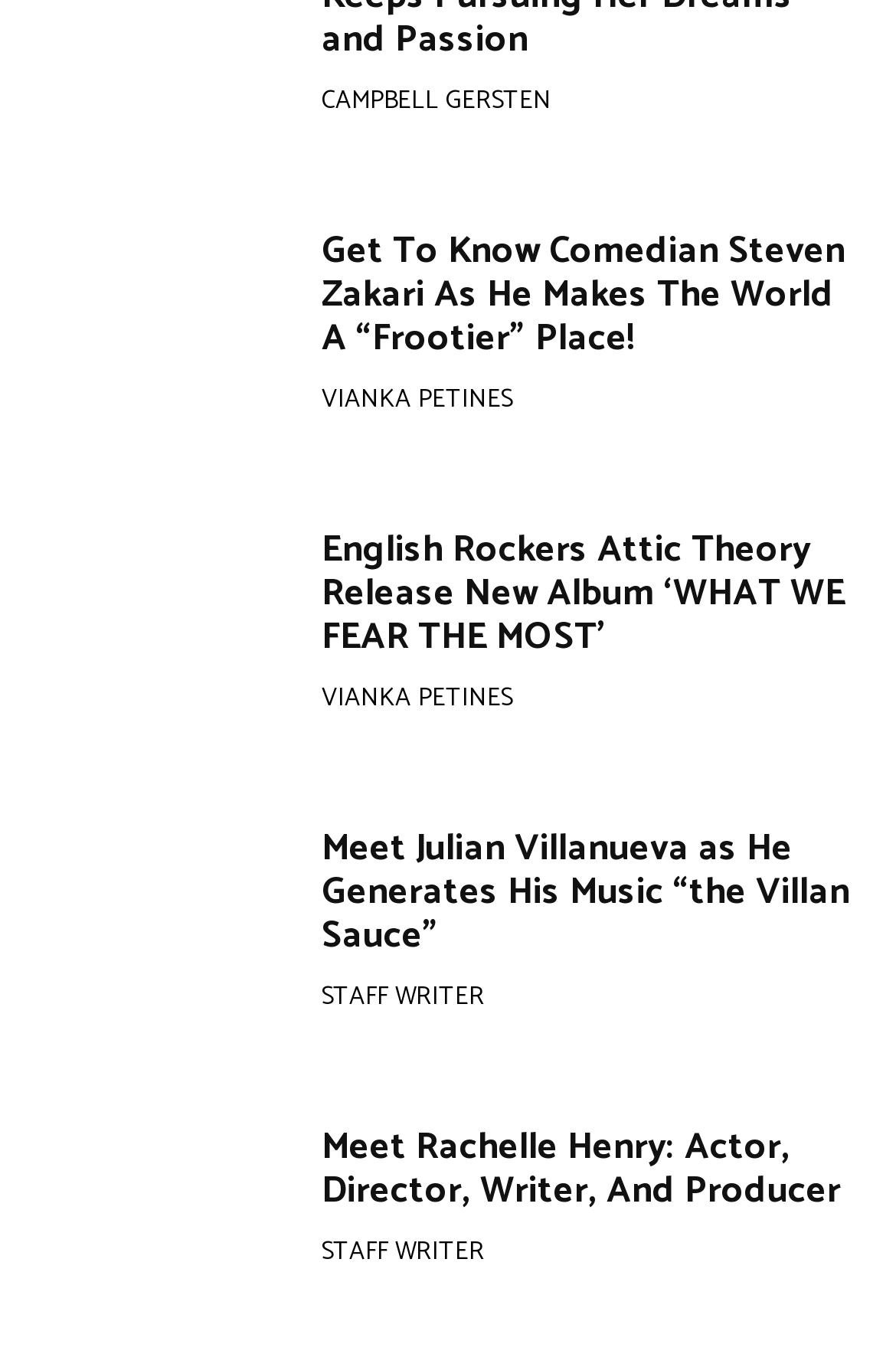Extract the bounding box coordinates of the UI element described by: "CloudDMS". The coordinates should include four float numbers ranging from 0 to 1, e.g., [left, top, right, bottom].

None